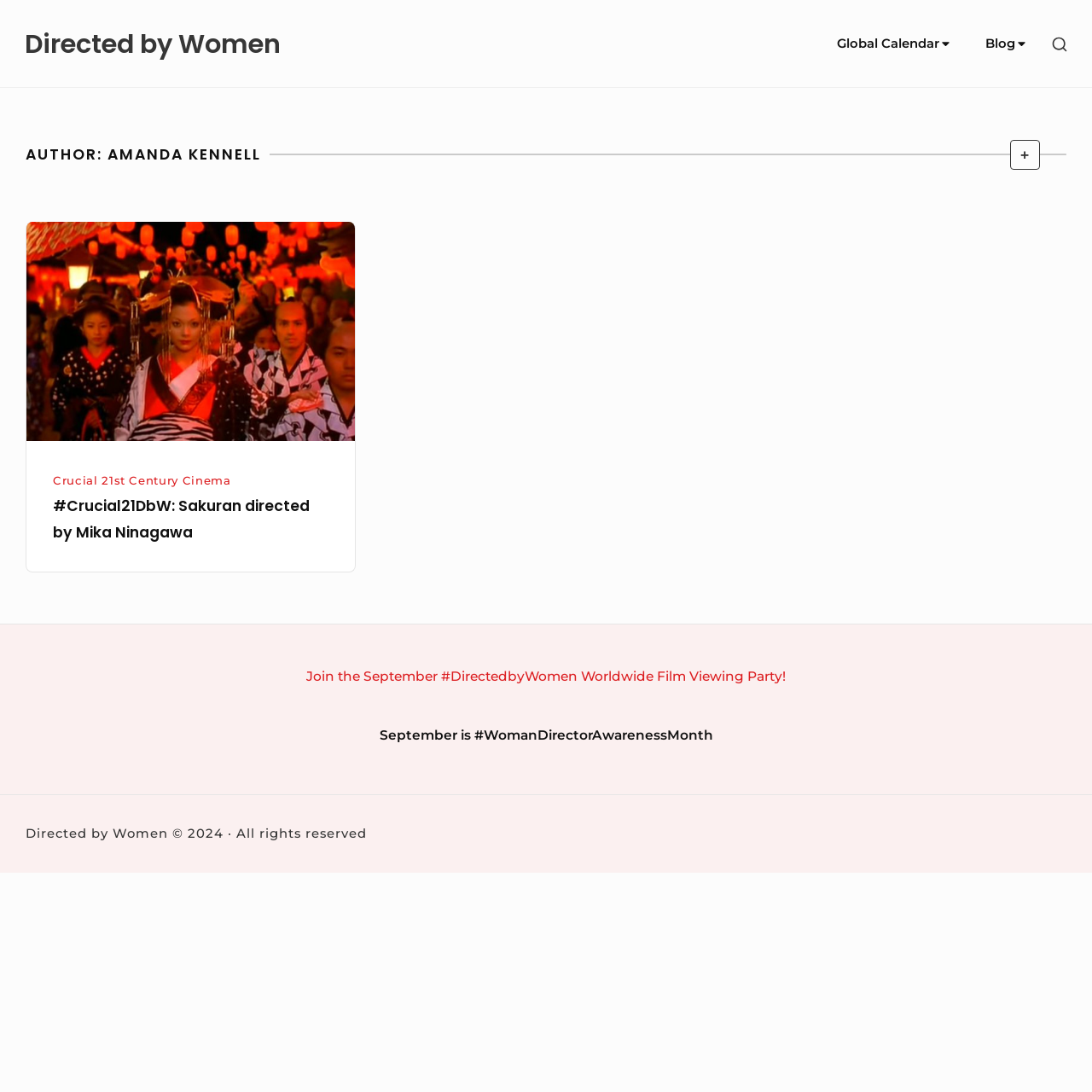How many links are there in the navigation section?
Using the screenshot, give a one-word or short phrase answer.

3